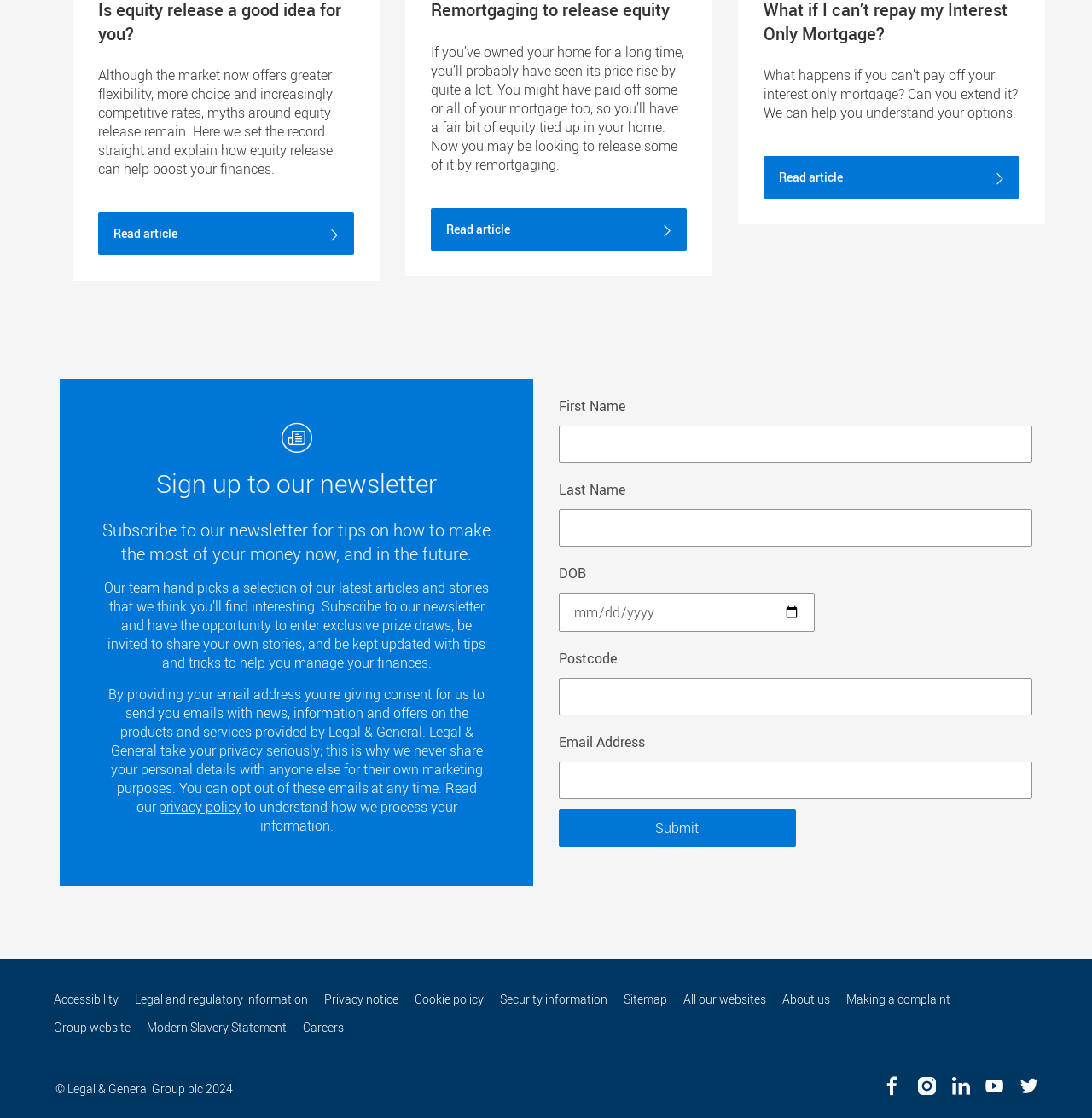Please find and report the bounding box coordinates of the element to click in order to perform the following action: "Submit the form". The coordinates should be expressed as four float numbers between 0 and 1, in the format [left, top, right, bottom].

[0.512, 0.724, 0.729, 0.758]